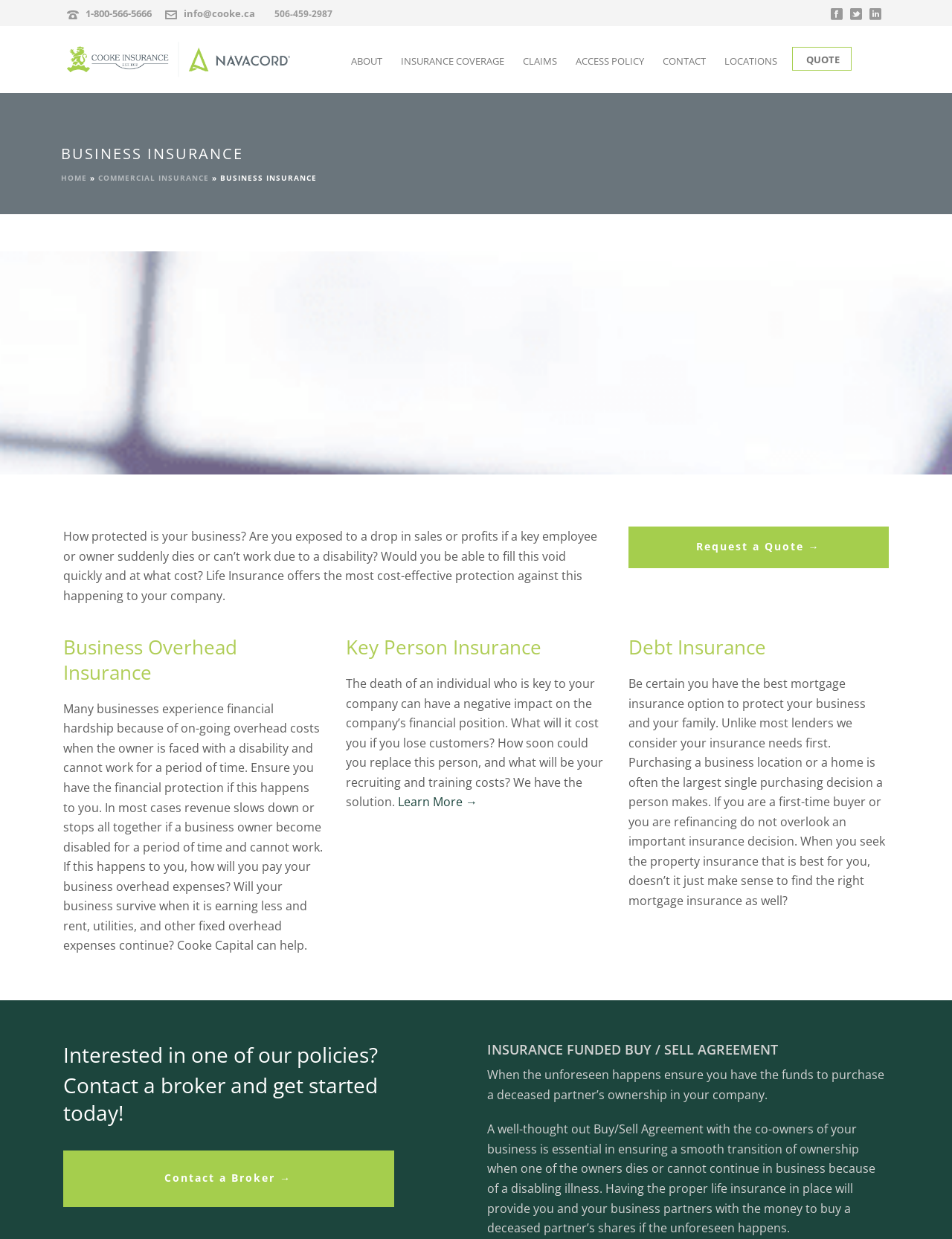What is the bounding box coordinate of the 'Request a Quote →' button?
Refer to the screenshot and respond with a concise word or phrase.

[0.66, 0.425, 0.934, 0.459]